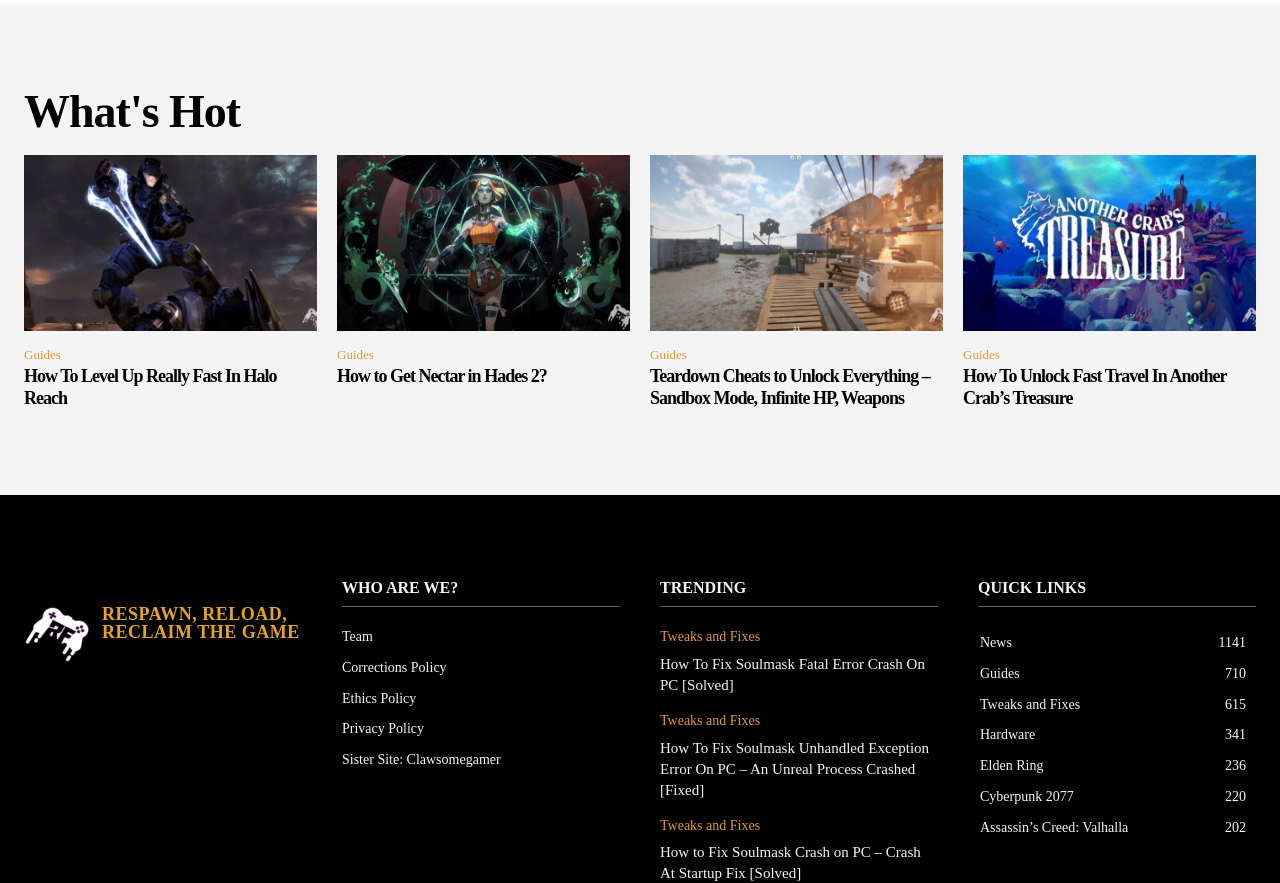What is the text of the link at the bottom left corner?
Relying on the image, give a concise answer in one word or a brief phrase.

Logo RESPAWN, RELOAD, RECLAIM THE GAME